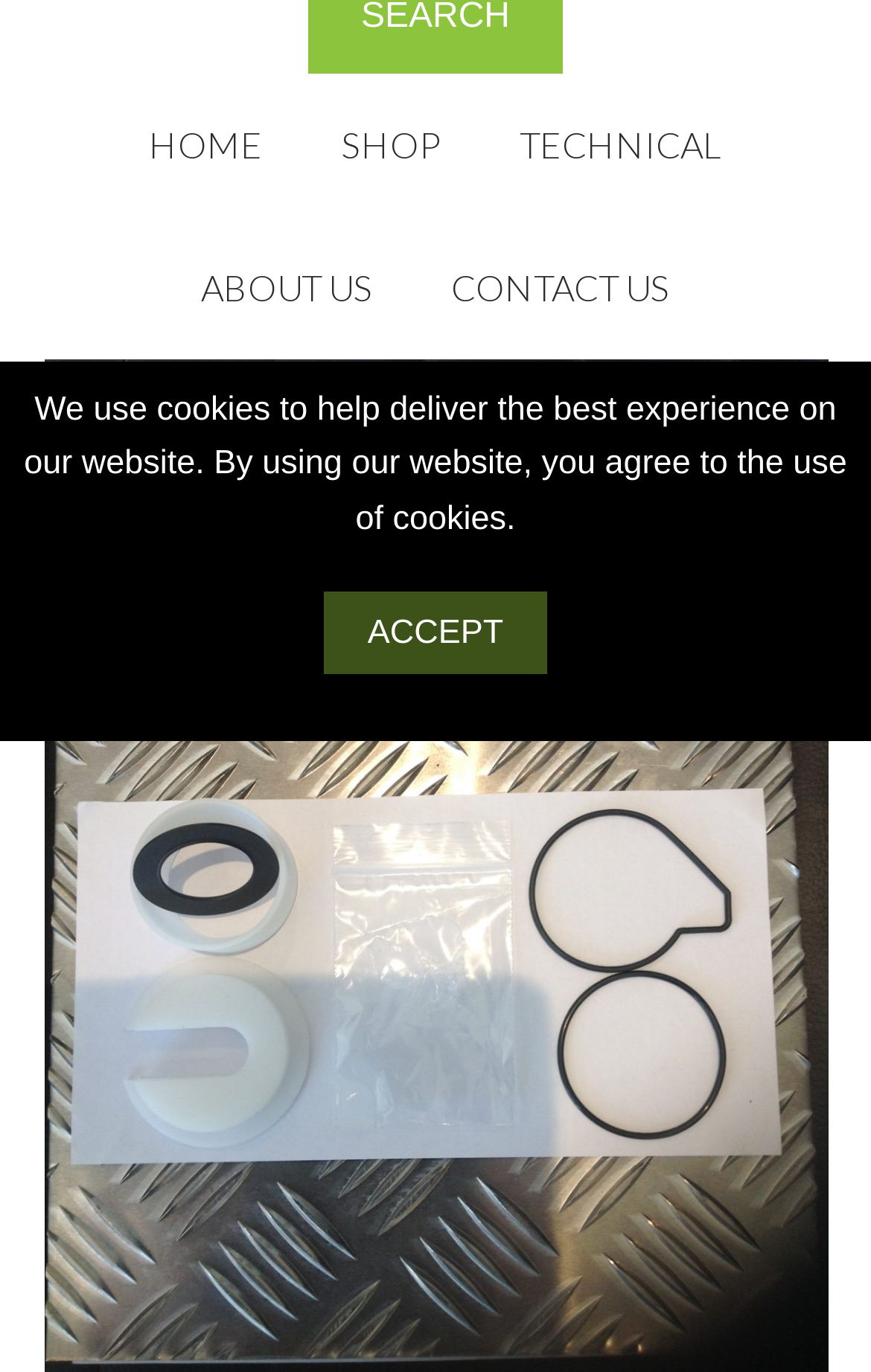Determine the bounding box of the UI component based on this description: "About Us". The bounding box coordinates should be four float values between 0 and 1, i.e., [left, top, right, bottom].

[0.19, 0.157, 0.469, 0.261]